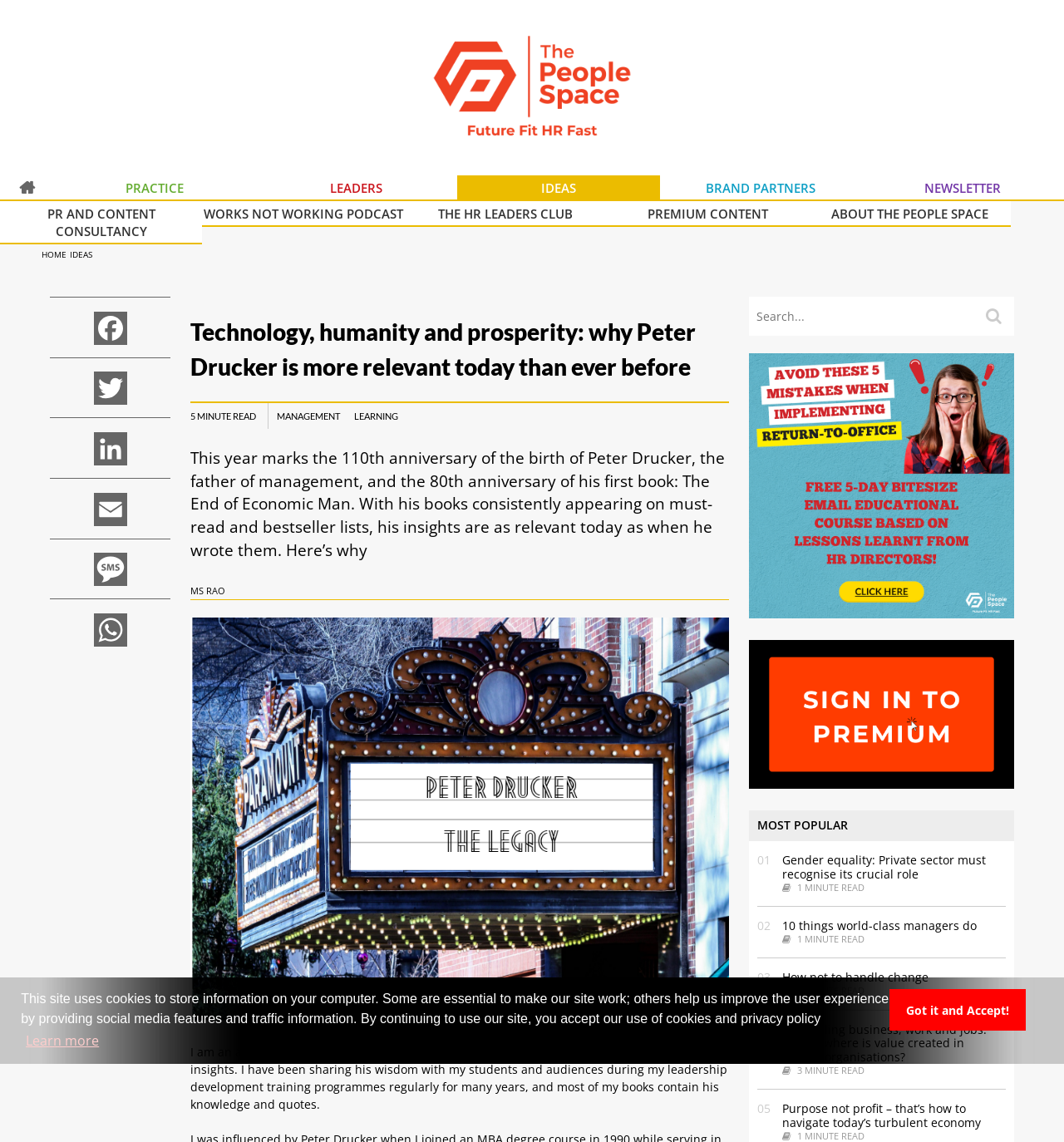Determine the coordinates of the bounding box that should be clicked to complete the instruction: "Read the article about Technology, humanity and prosperity". The coordinates should be represented by four float numbers between 0 and 1: [left, top, right, bottom].

[0.179, 0.275, 0.685, 0.336]